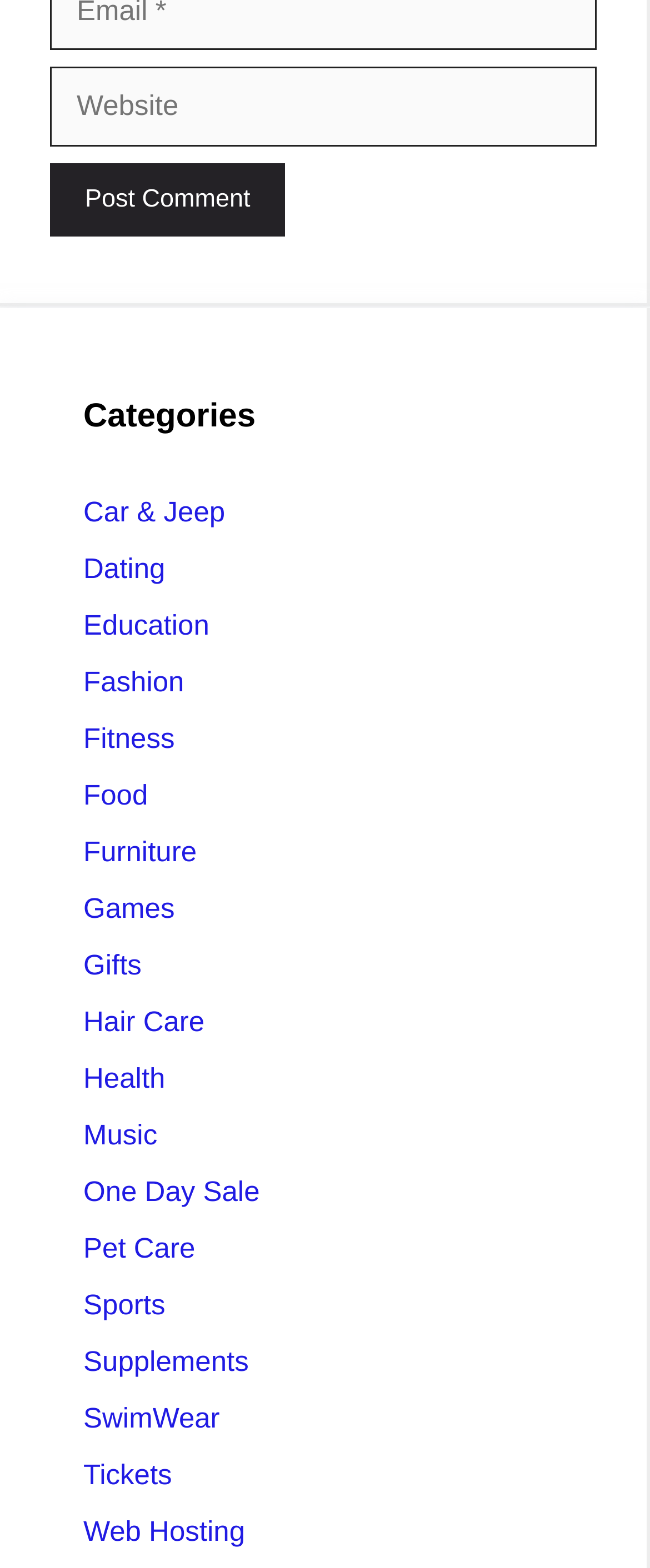Given the element description Menu Close, specify the bounding box coordinates of the corresponding UI element in the format (top-left x, top-left y, bottom-right x, bottom-right y). All values must be between 0 and 1.

None